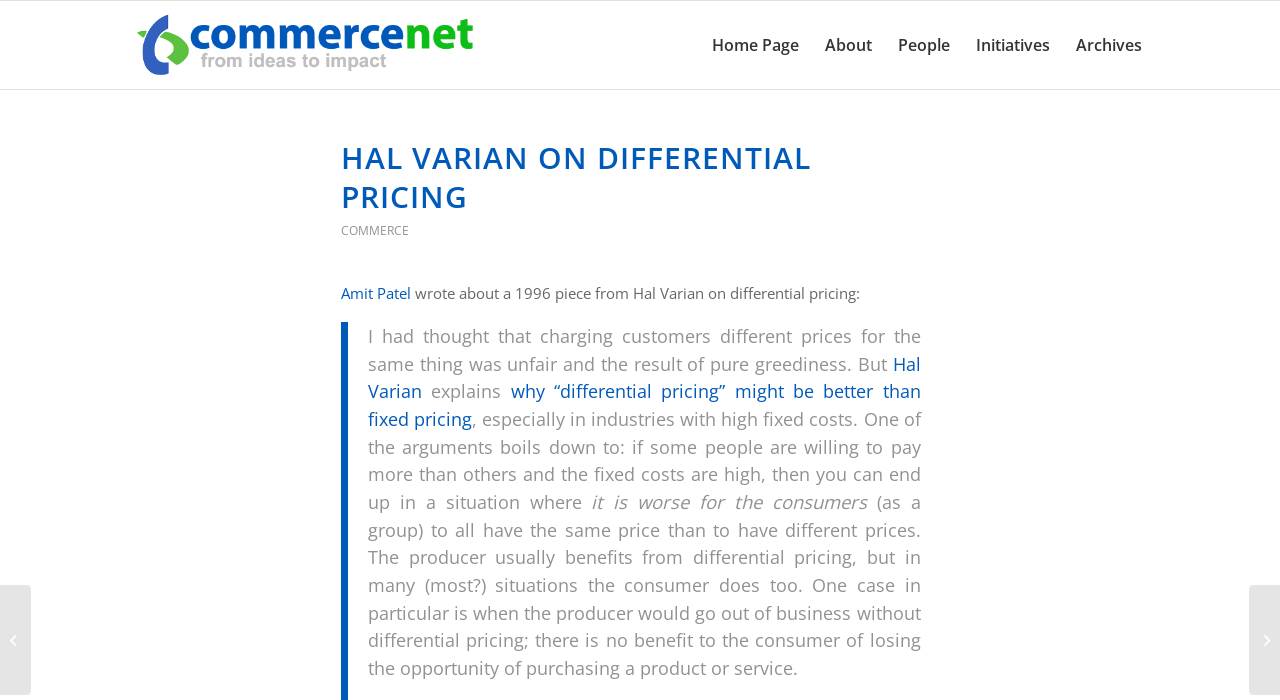What is the benefit of differential pricing to consumers?
Please answer the question as detailed as possible.

The benefit of differential pricing to consumers can be determined by reading the text, which explains that in many situations, differential pricing can be better for consumers than fixed pricing, especially in industries with high fixed costs.